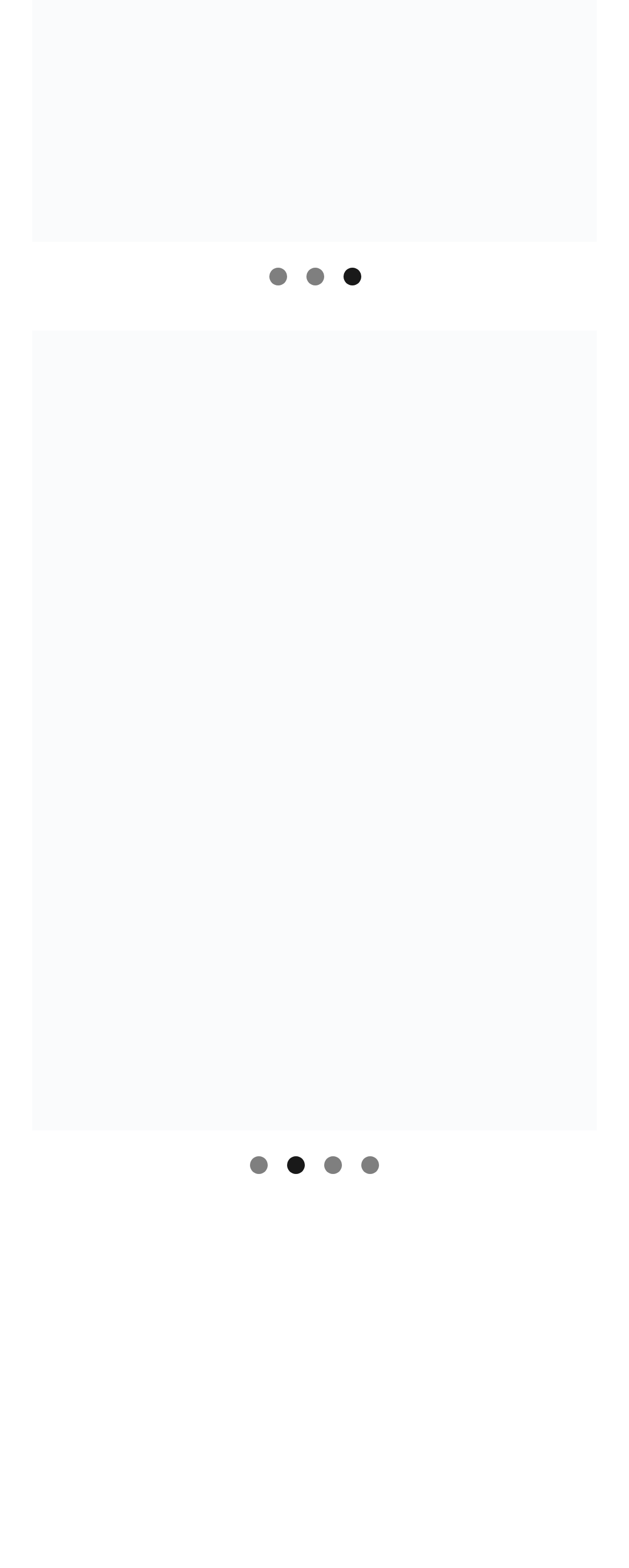What is the purpose of the 'Slide controls' elements?
Examine the image and provide an in-depth answer to the question.

I inferred the purpose of the 'Slide controls' elements by looking at their contents, which include links labeled with numbers, suggesting that they are used to navigate through a sequence of slides.